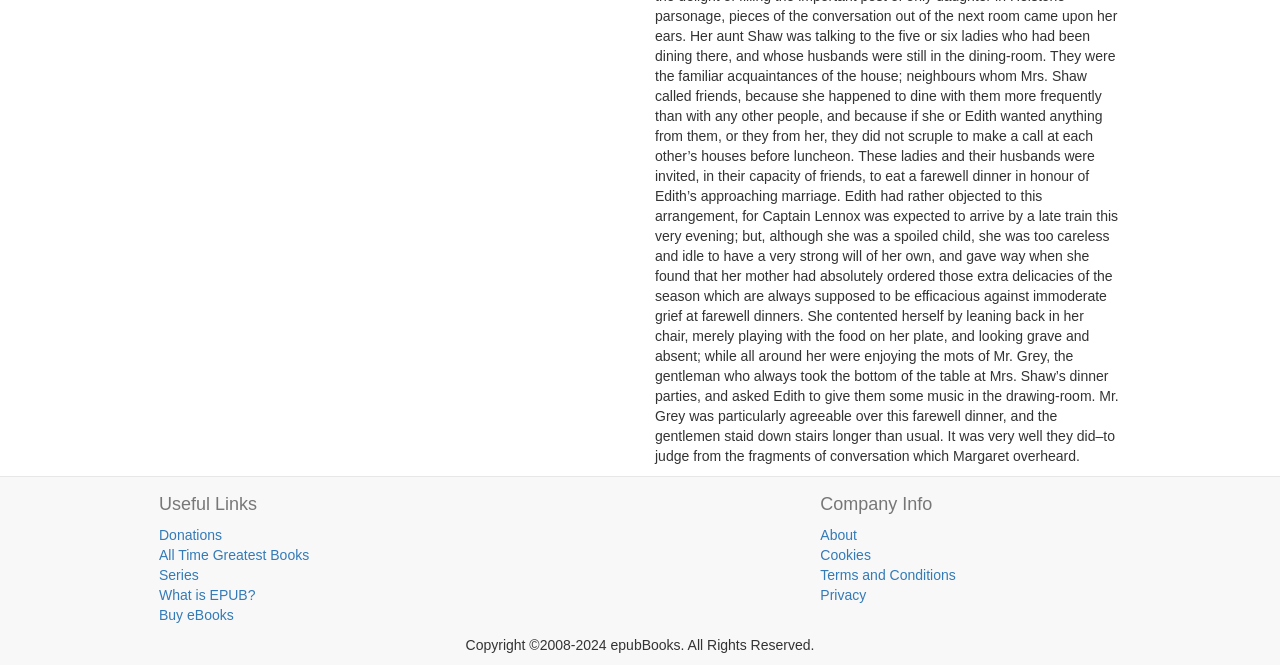Given the webpage screenshot, identify the bounding box of the UI element that matches this description: "All Time Greatest Books".

[0.124, 0.822, 0.242, 0.846]